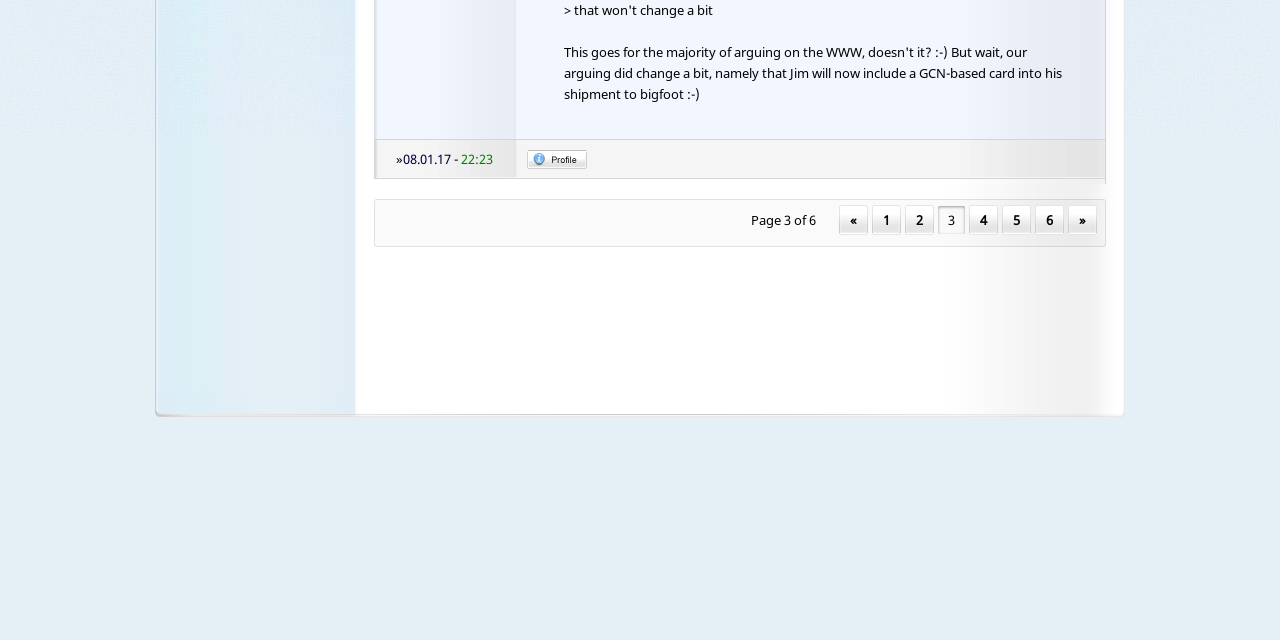Determine the bounding box coordinates of the UI element described by: "4".

[0.757, 0.32, 0.779, 0.367]